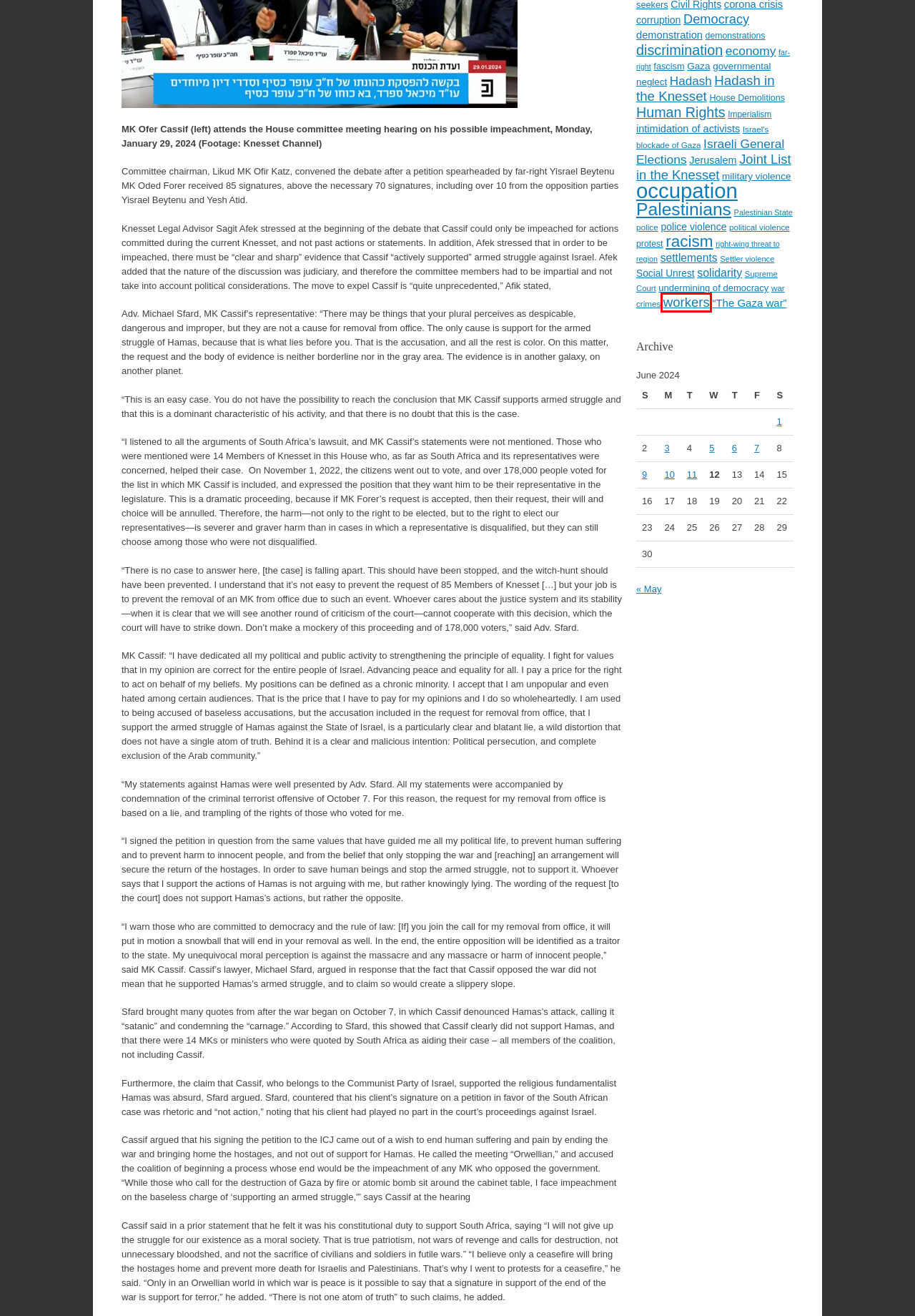You are provided a screenshot of a webpage featuring a red bounding box around a UI element. Choose the webpage description that most accurately represents the new webpage after clicking the element within the red bounding box. Here are the candidates:
A. Social Unrest | Communist Party of Israel
B. racism | Communist Party of Israel
C. right-wing threat to region | Communist Party of Israel
D. Üsküdar Evden Eve Nakliyat-Üsküdar Nakliye Firmaları
E. Supreme Court | Communist Party of Israel
F. workers | Communist Party of Israel
G. Palestinian State | Communist Party of Israel
H. Bostancı Evden Eve Nakliyat-Bostancı Nakliyat

F